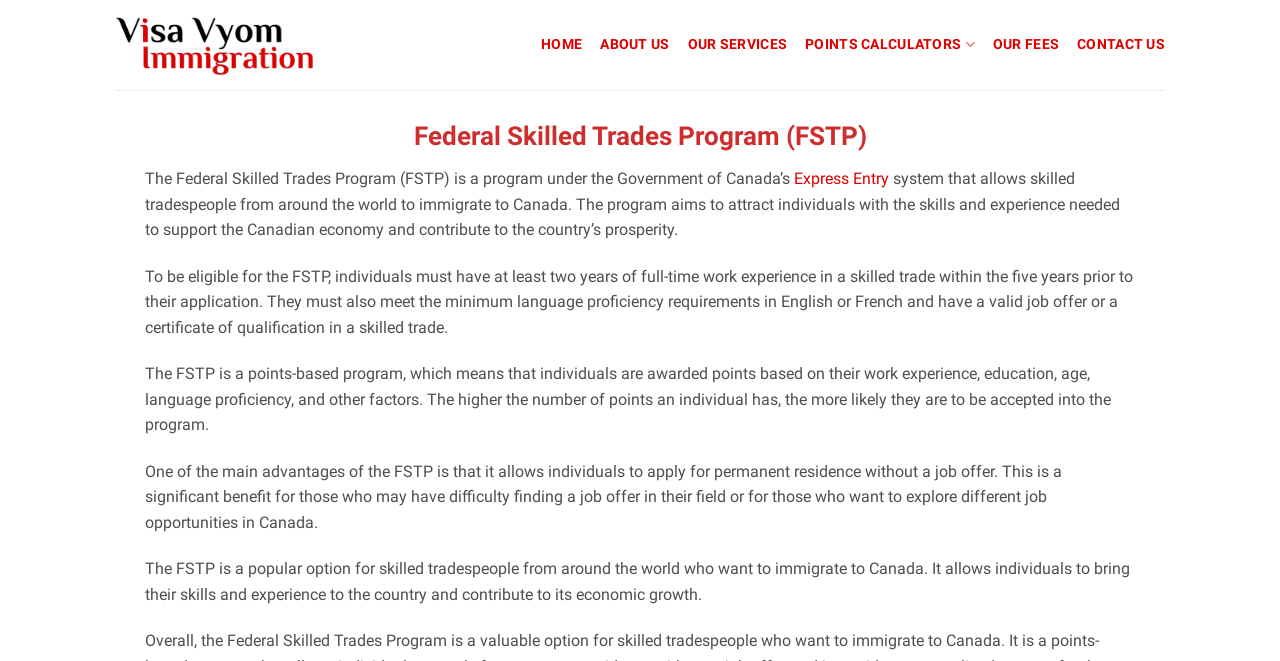Please answer the following question using a single word or phrase: 
Is a job offer required for FSTP?

No